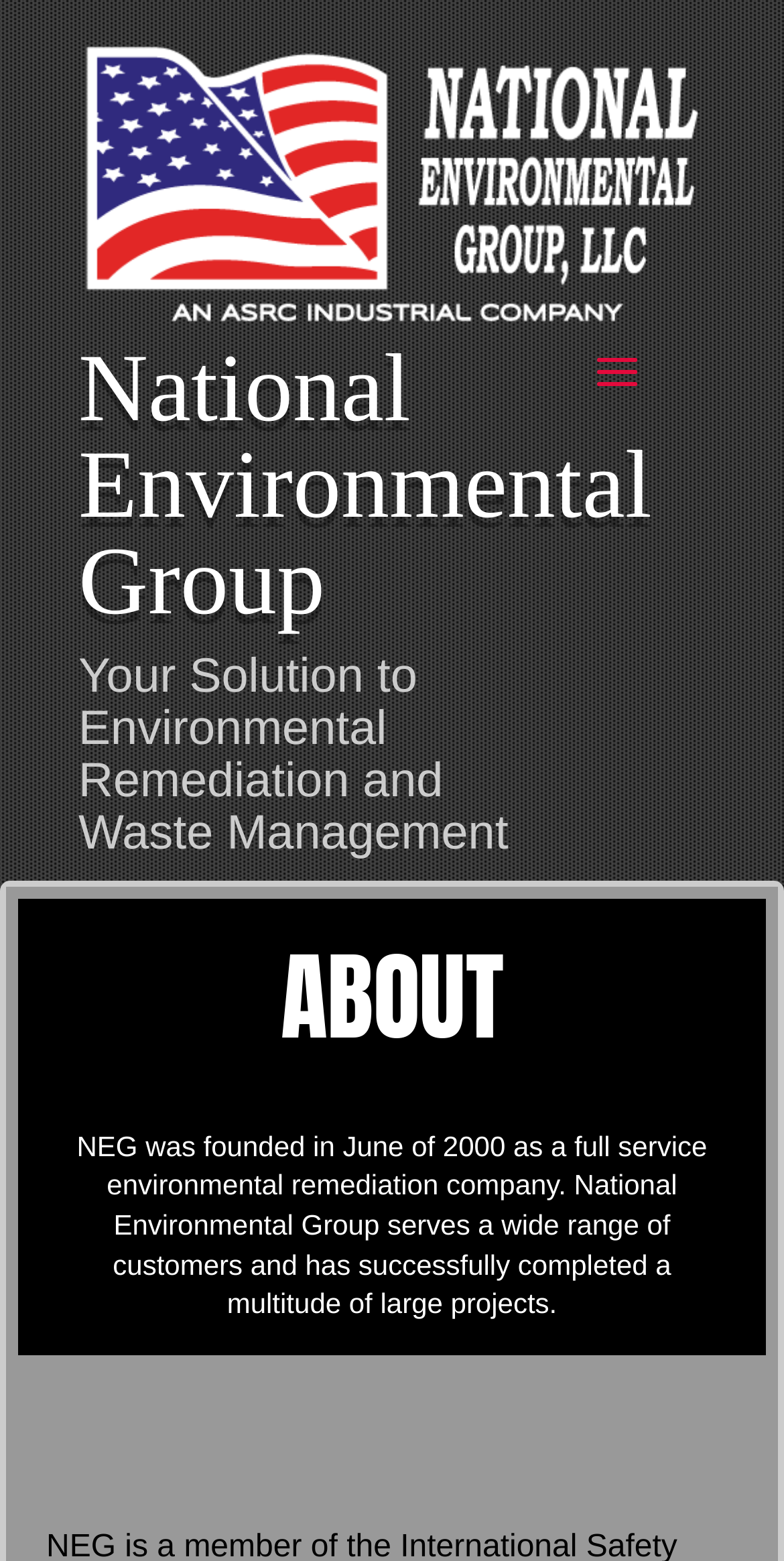Respond to the following query with just one word or a short phrase: 
What is the purpose of the search box?

To search the website